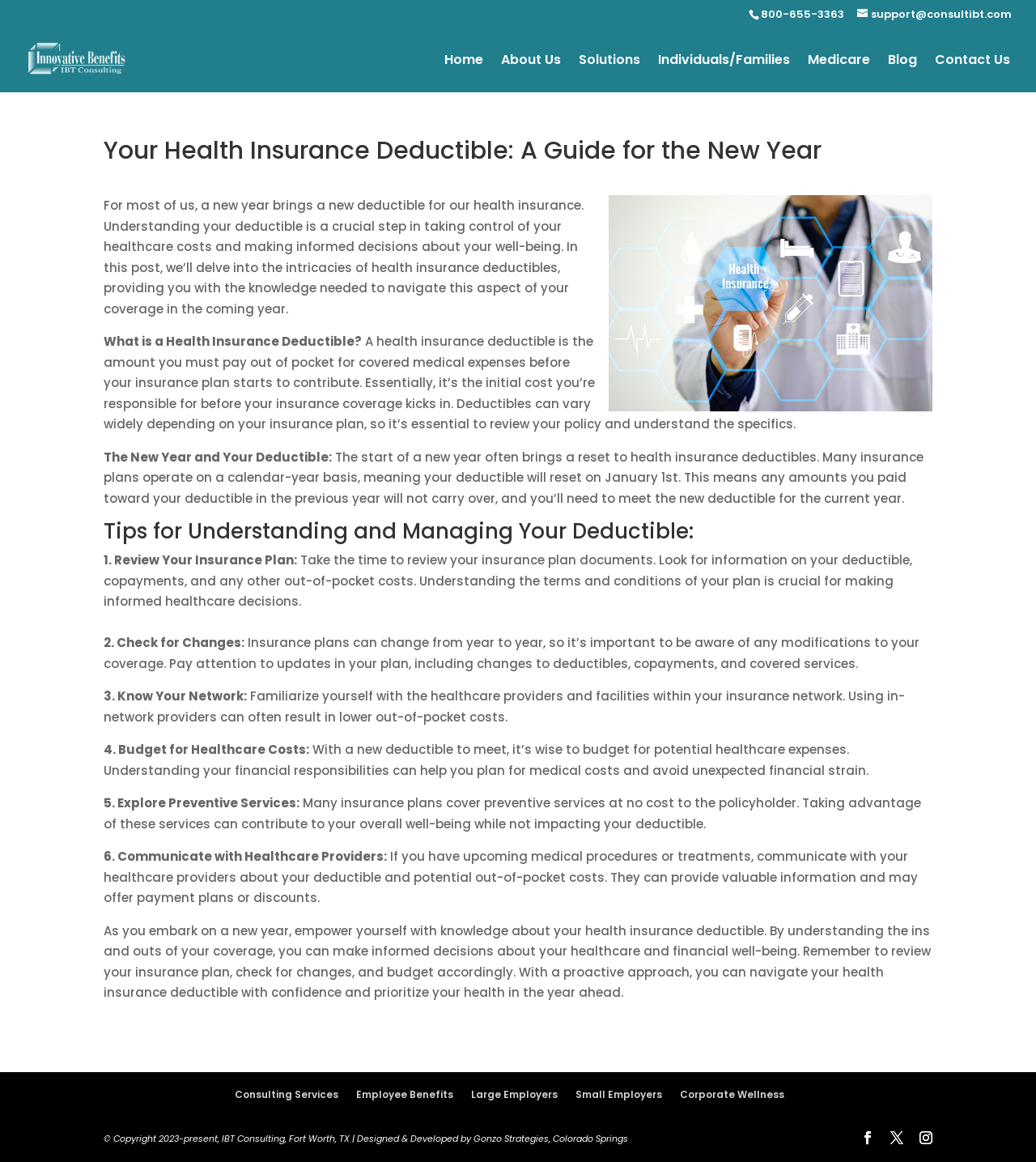Give an extensive and precise description of the webpage.

This webpage is a guide to understanding health insurance deductibles, specifically for the new year. At the top of the page, there is a phone number and an email address for support, along with a link to the company's website, IBT Consulting, which is accompanied by a small logo. 

Below this, there is a navigation menu with links to various sections of the website, including Home, About Us, Solutions, Individuals/Families, Medicare, Blog, and Contact Us. 

The main content of the page is an article that explains what a health insurance deductible is, how it works, and provides tips for understanding and managing it. The article is divided into sections, each with a heading and a brief description. There is also an image related to health insurance deductibles.

The article begins by explaining that a health insurance deductible is the amount that must be paid out of pocket for covered medical expenses before the insurance plan starts to contribute. It then discusses how the new year often brings a reset to health insurance deductibles, and that any amounts paid towards the deductible in the previous year will not carry over.

The article provides six tips for understanding and managing deductibles, including reviewing insurance plans, checking for changes, knowing the network of healthcare providers, budgeting for healthcare costs, exploring preventive services, and communicating with healthcare providers.

At the bottom of the page, there are links to various services offered by the company, including Consulting Services, Employee Benefits, and Corporate Wellness. There are also social media links and a copyright notice.